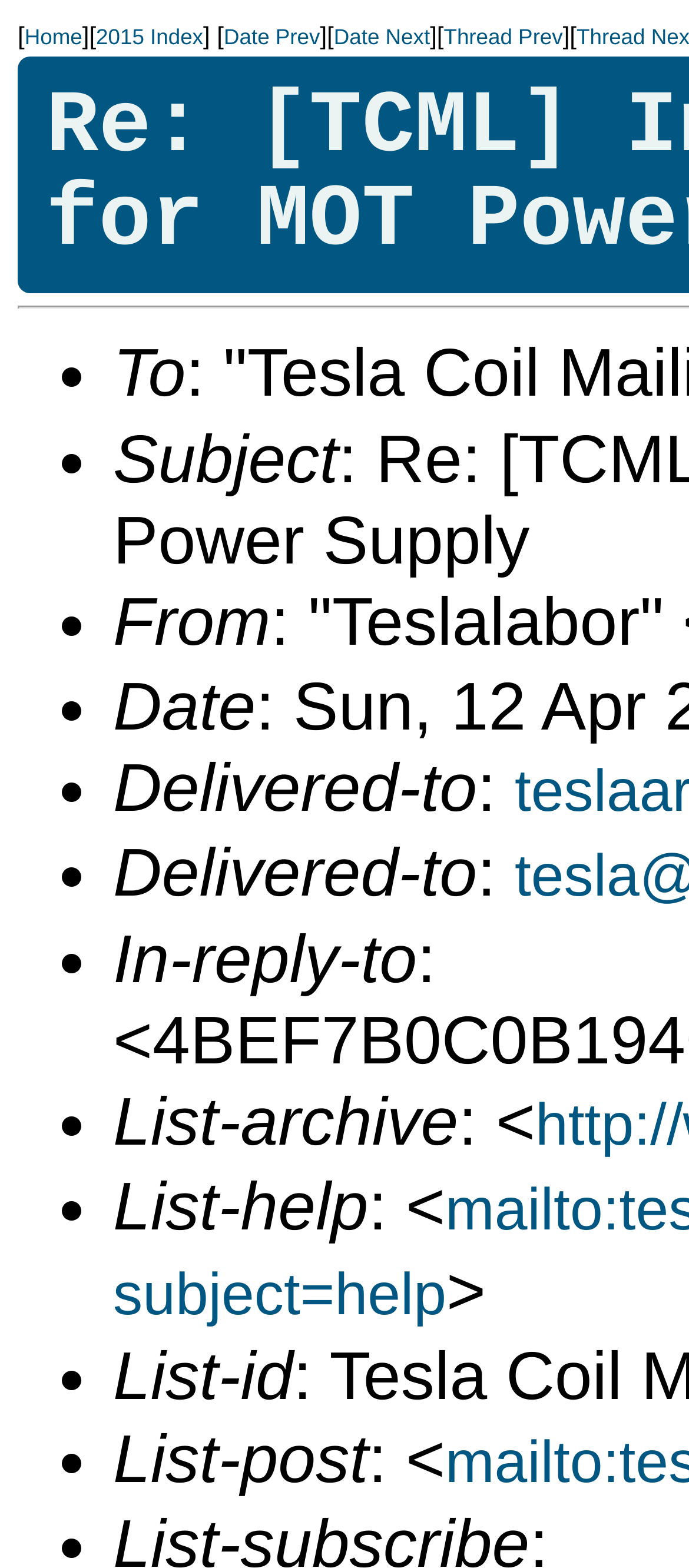What is the purpose of the '•' symbol?
Examine the image and give a concise answer in one word or a short phrase.

Bullet point